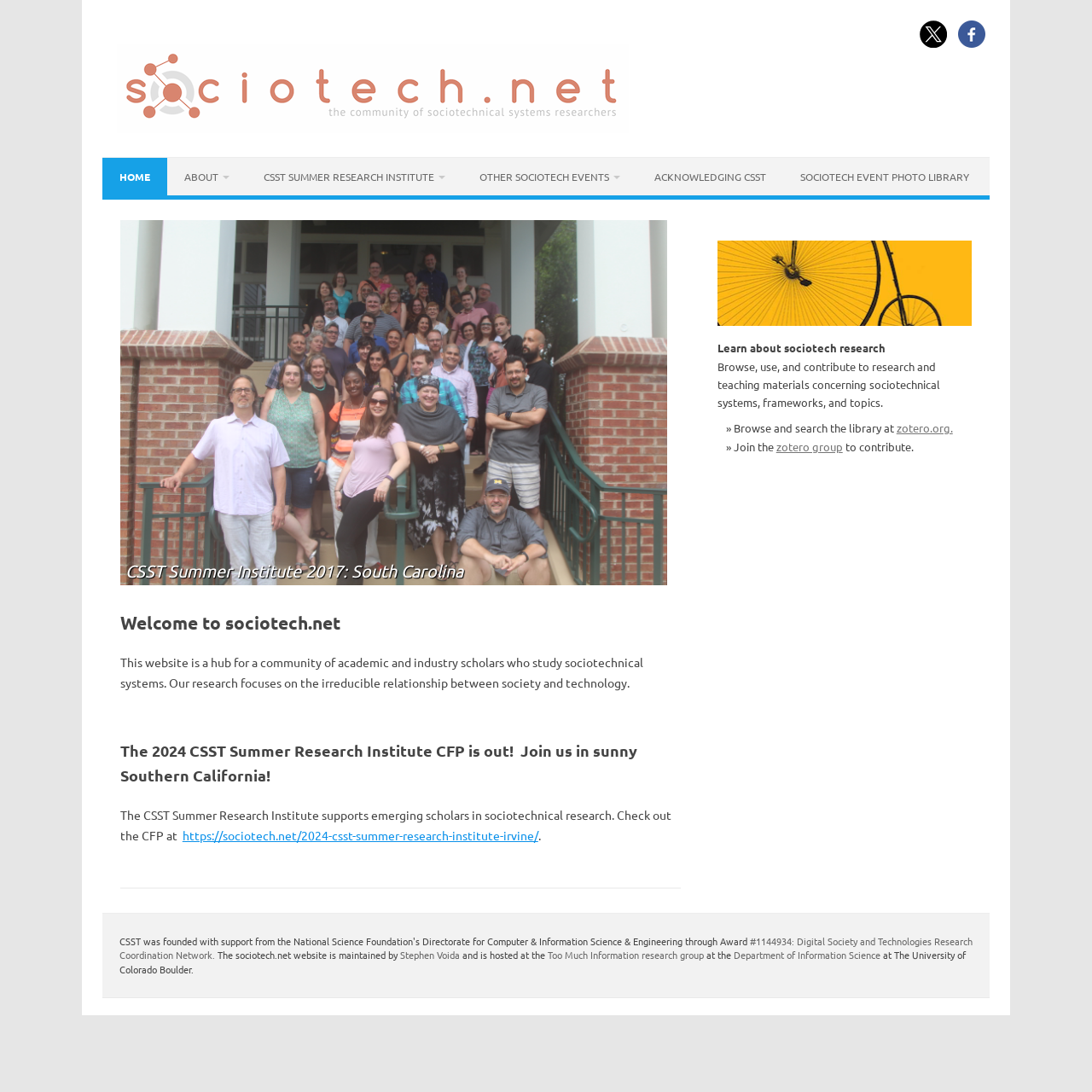Predict the bounding box of the UI element based on this description: "title="sociotech.net"".

[0.107, 0.11, 0.576, 0.124]